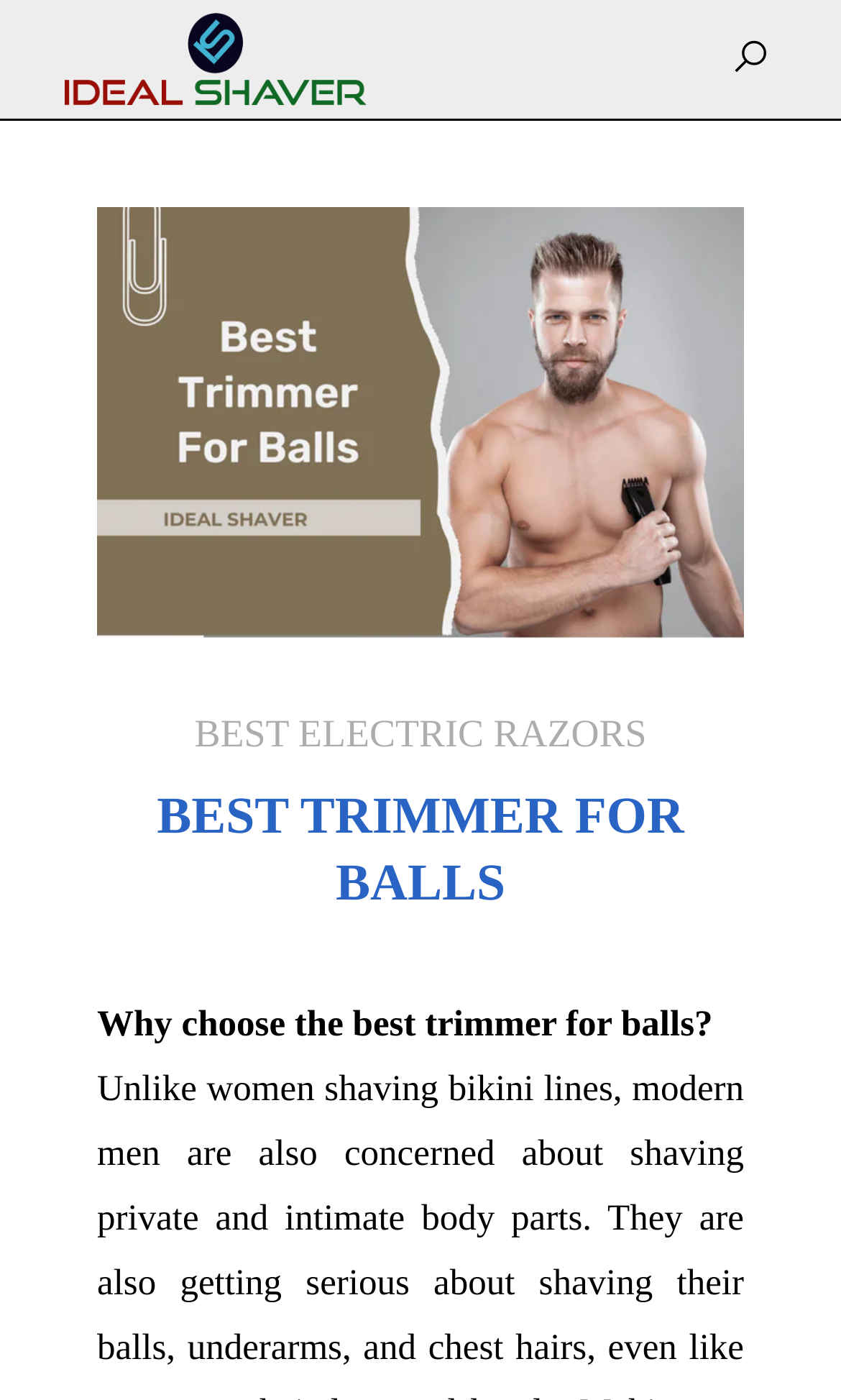Given the element description "BEST ELECTRIC RAZORS", identify the bounding box of the corresponding UI element.

[0.231, 0.508, 0.769, 0.542]